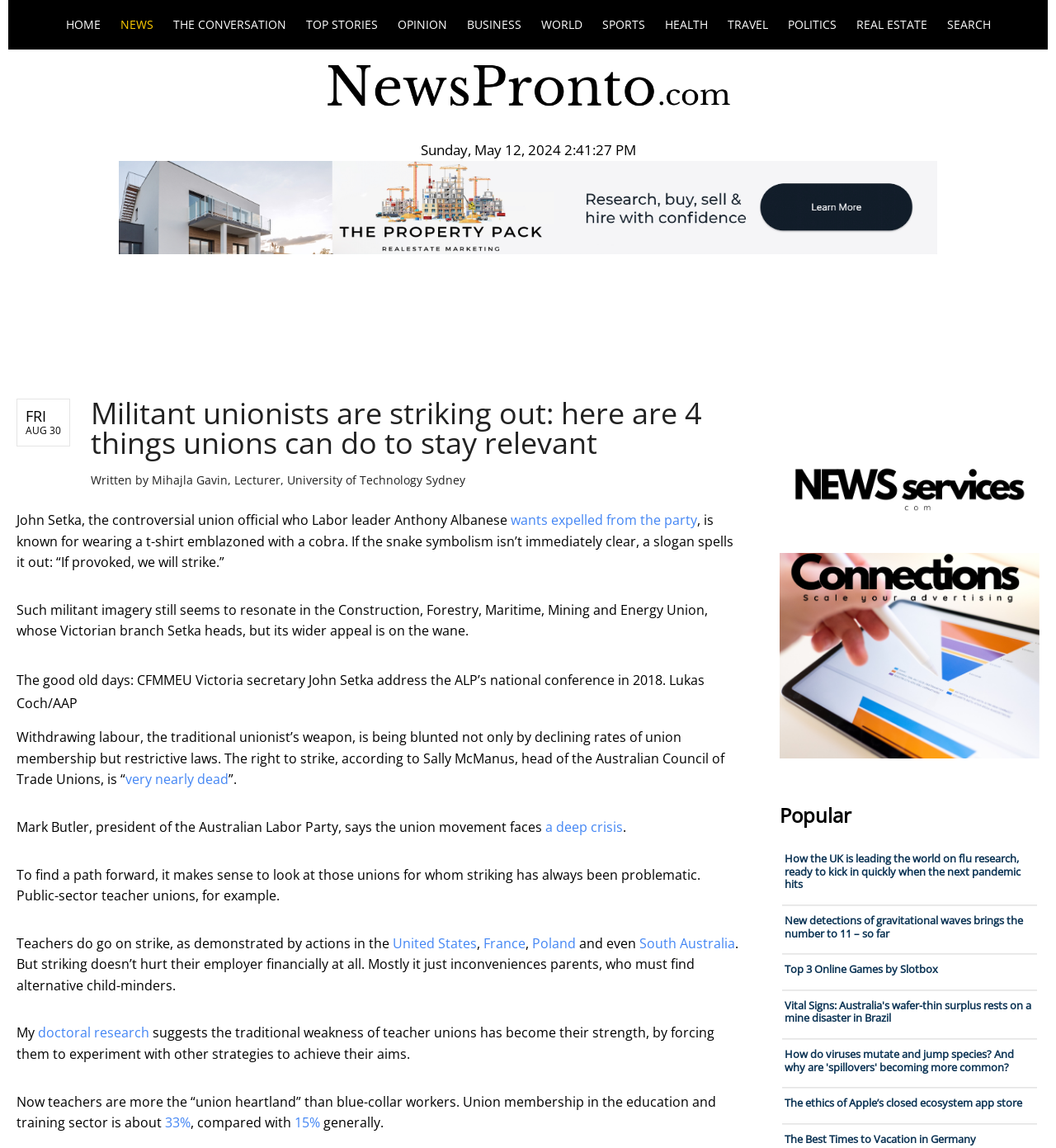Please identify the bounding box coordinates of the element I need to click to follow this instruction: "Click on the link to read about Switzerland winning the Eurovision Song Contest".

None